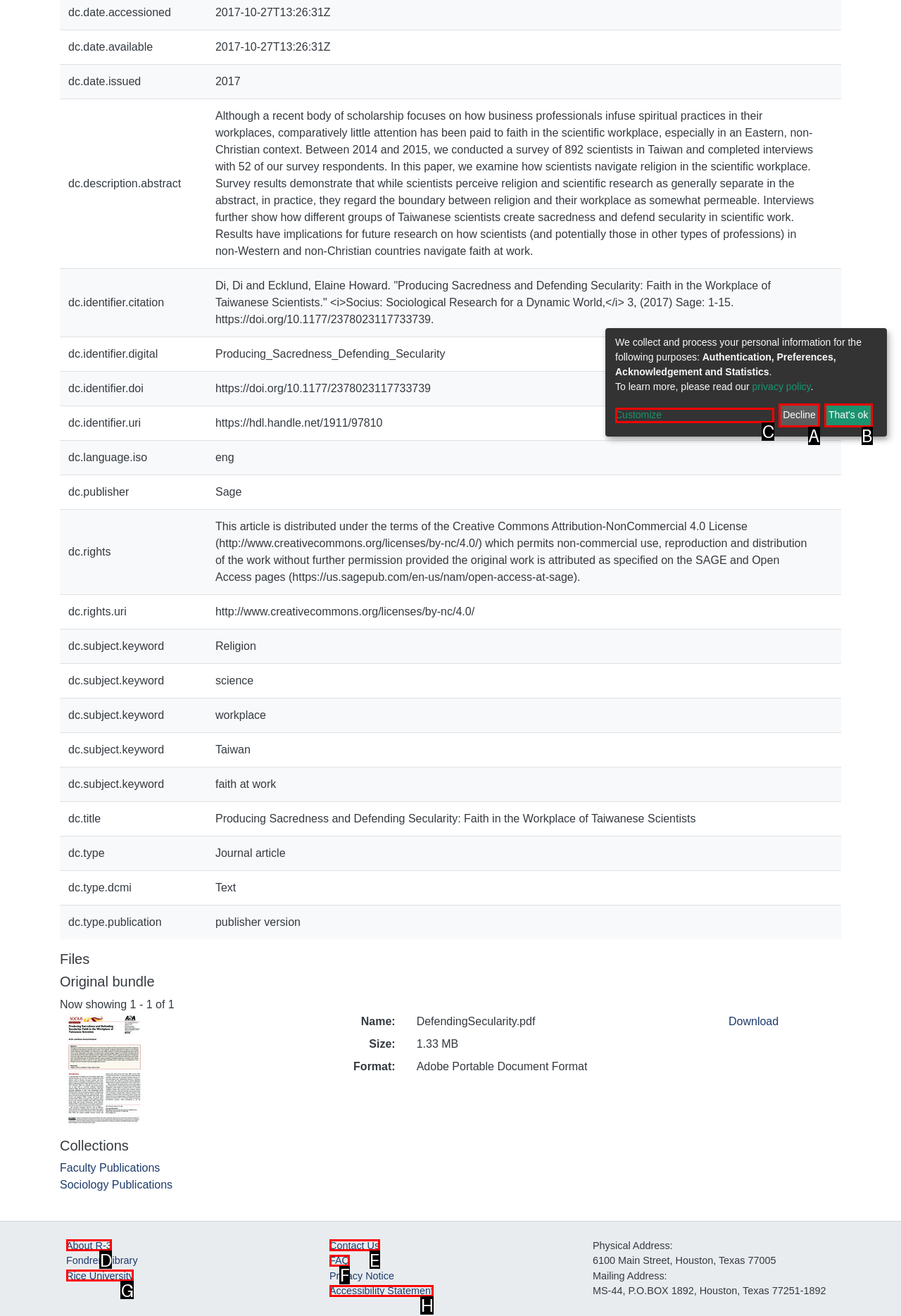Identify the HTML element that corresponds to the following description: Decline. Provide the letter of the correct option from the presented choices.

A